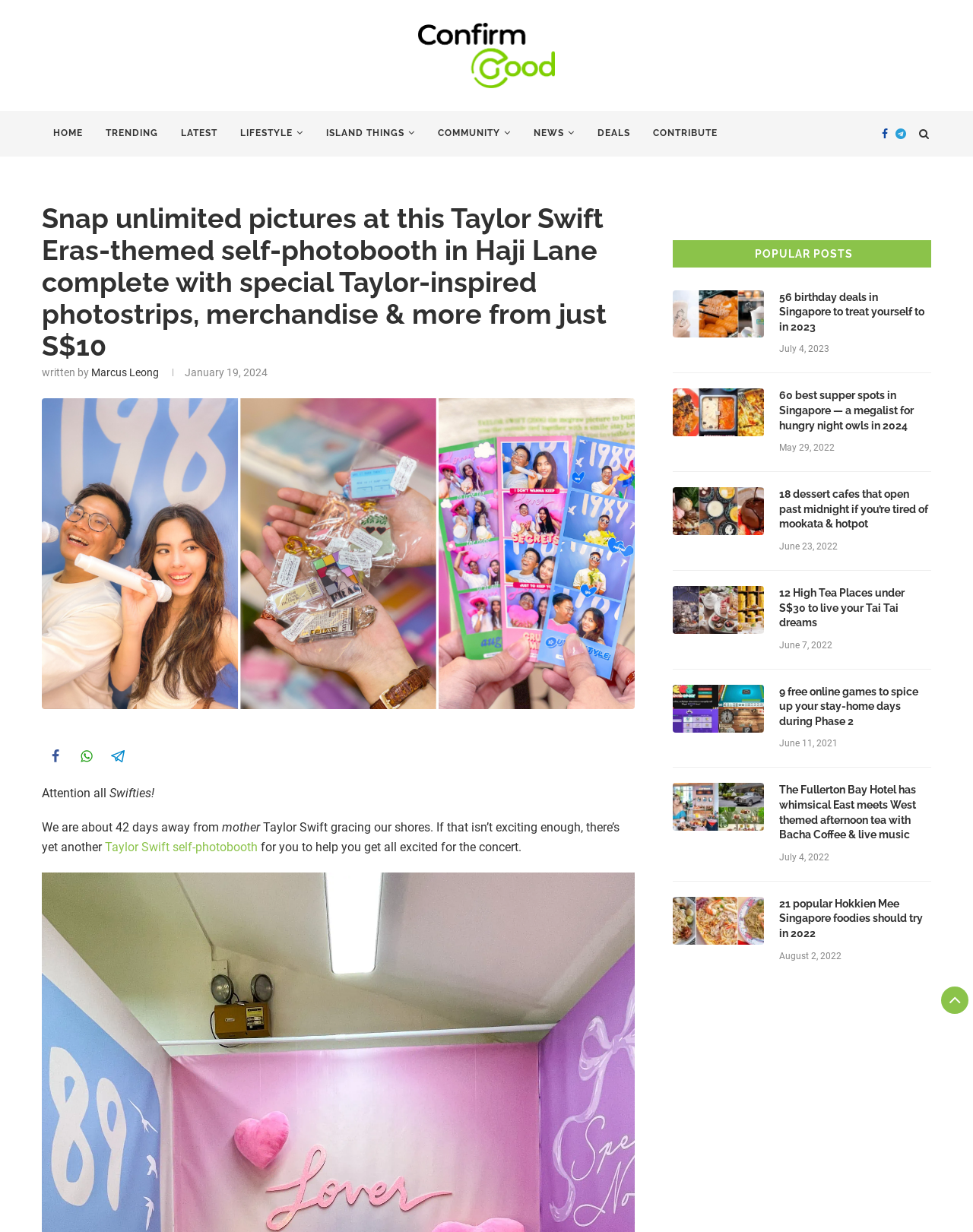Who wrote the article?
Use the image to give a comprehensive and detailed response to the question.

The link 'Marcus Leong' is located next to the text 'written by', which suggests that Marcus Leong is the author of the article.